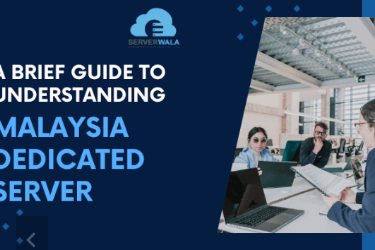Please analyze the image and provide a thorough answer to the question:
What is the name of the company offering web hosting services?

The branding logo of 'SERVERWALA' is prominently displayed at the top left of the image, indicating that the company is offering web hosting services, including dedicated server solutions, in Malaysia.